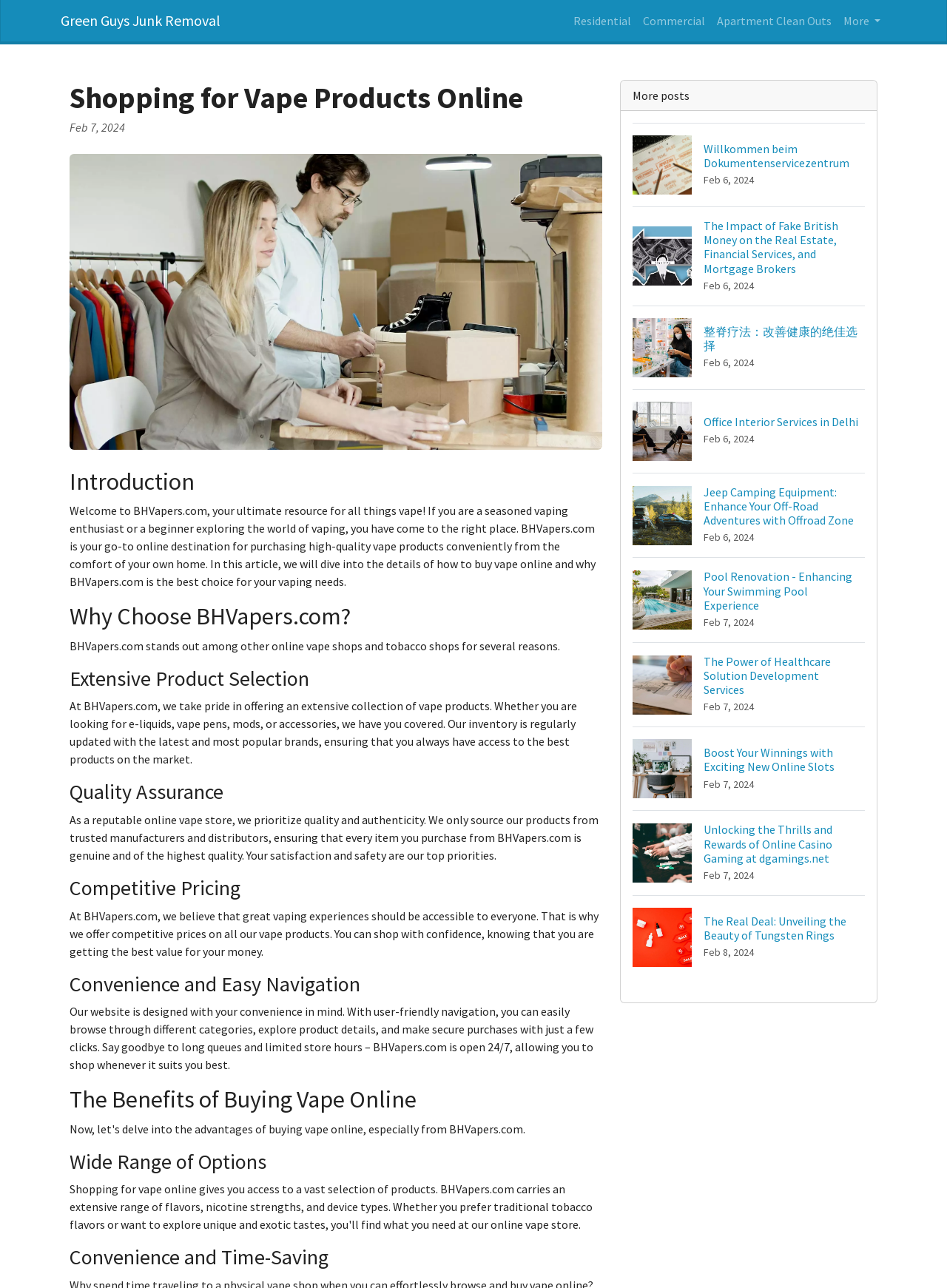Please identify the bounding box coordinates of the area I need to click to accomplish the following instruction: "Click the 'More' button".

[0.884, 0.005, 0.936, 0.028]